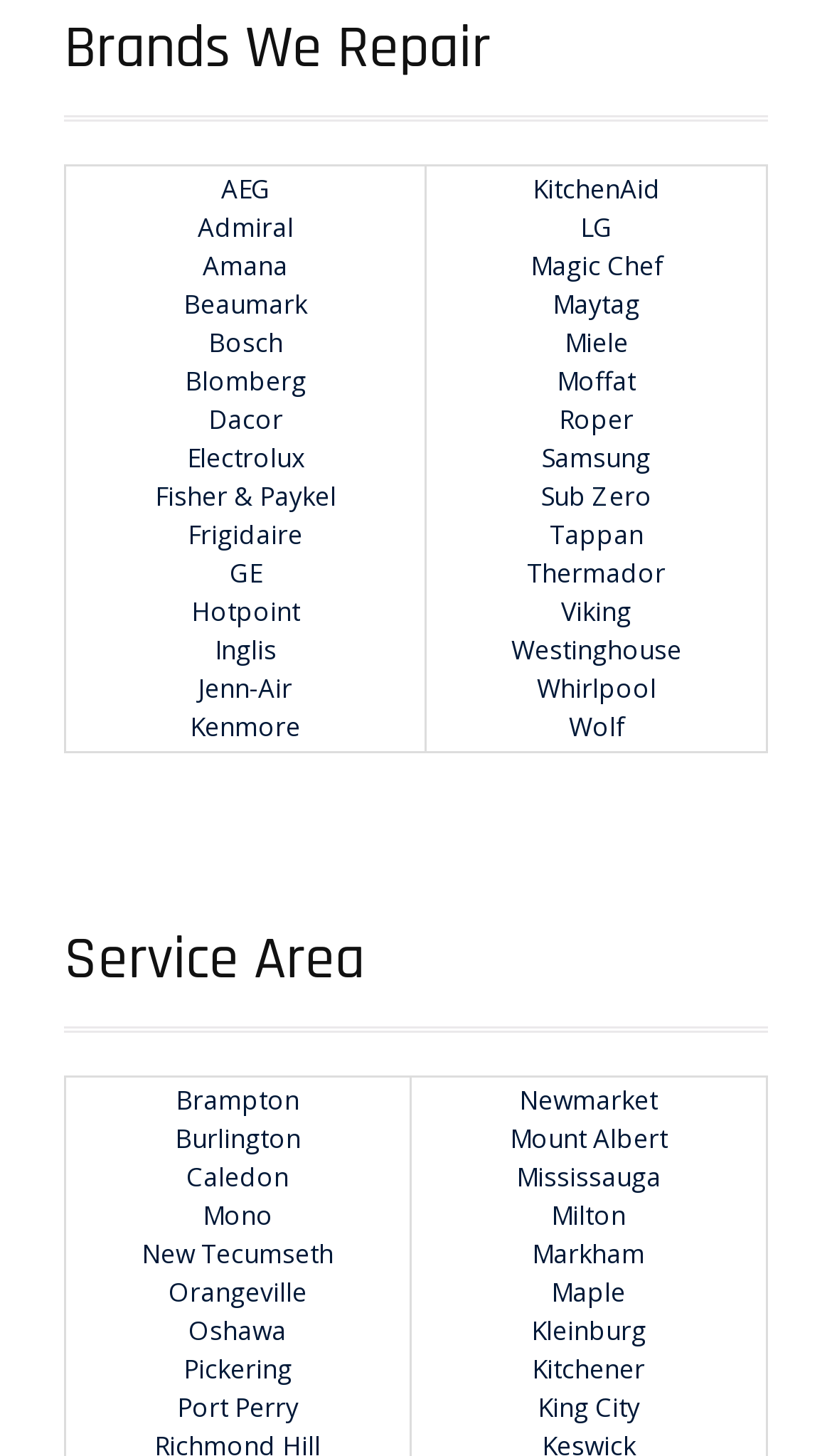Locate the bounding box coordinates of the clickable area needed to fulfill the instruction: "Read about Version 3".

None